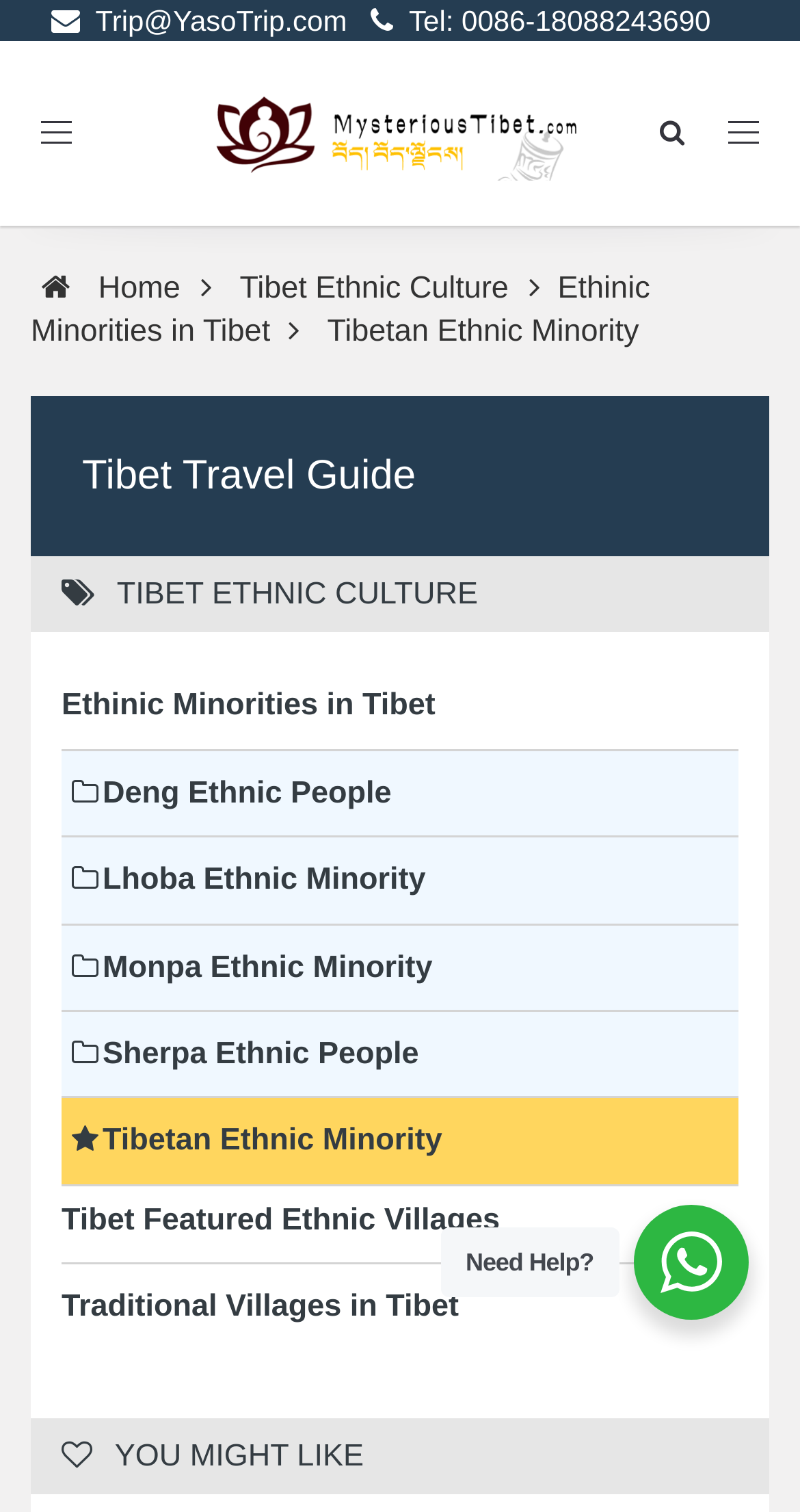Determine the bounding box coordinates of the clickable region to carry out the instruction: "Read about Ethinic Minorities in Tibet".

[0.038, 0.179, 0.813, 0.231]